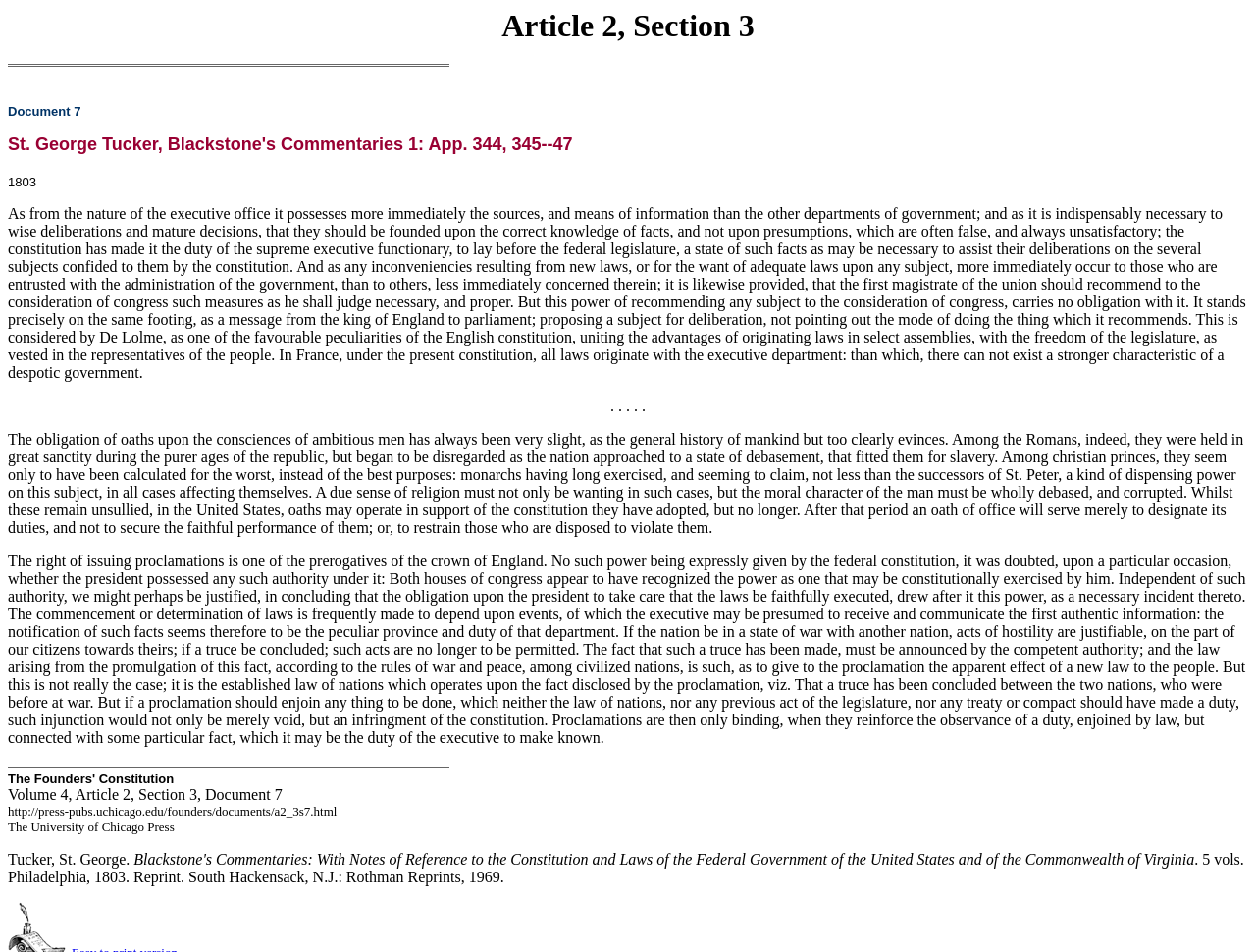Who is the author of the book mentioned on the page?
Answer the question with a single word or phrase derived from the image.

St. George Tucker